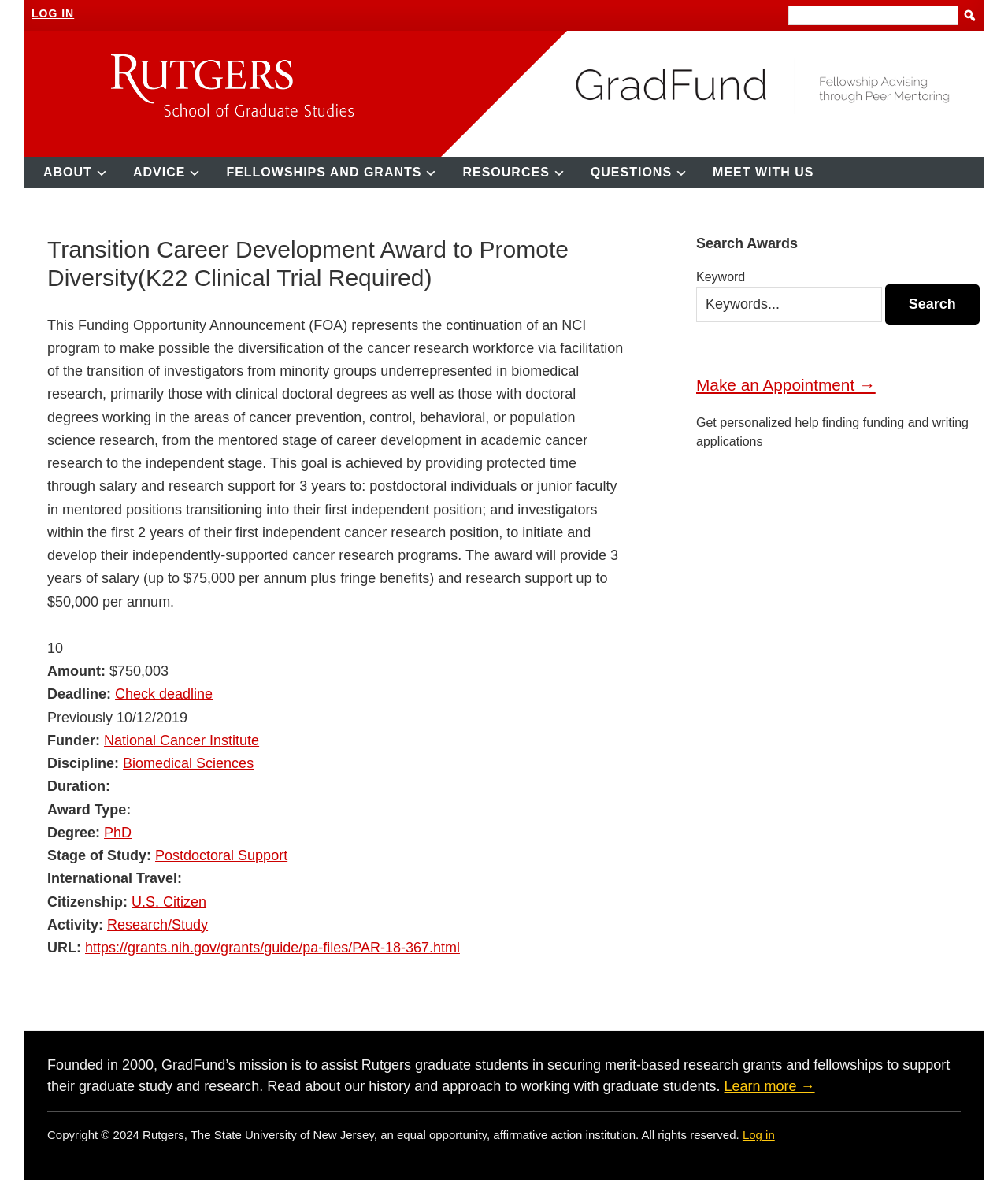Can you provide the bounding box coordinates for the element that should be clicked to implement the instruction: "Check the Upcoming Events"?

None